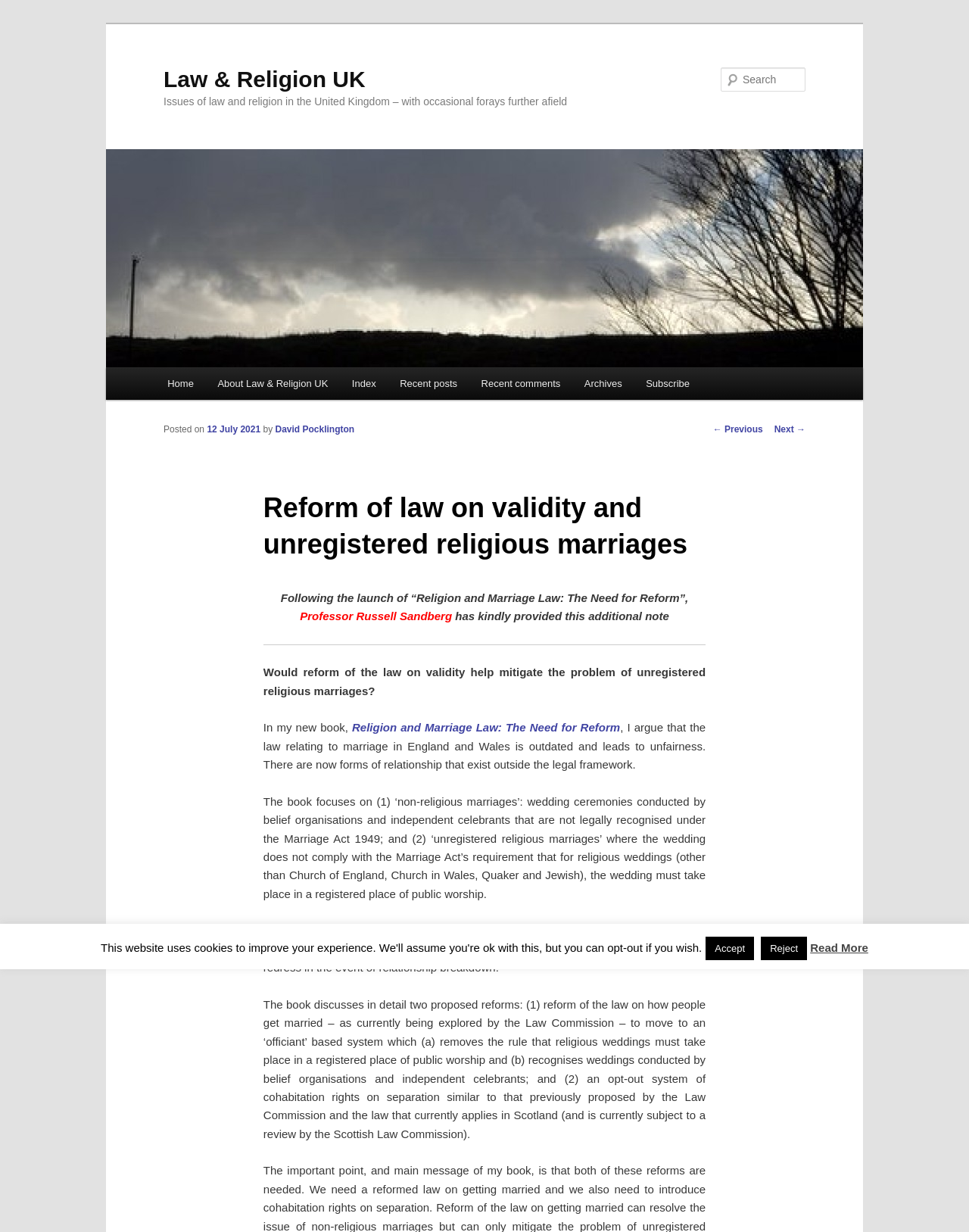Please find the bounding box coordinates of the element that must be clicked to perform the given instruction: "Go to the home page". The coordinates should be four float numbers from 0 to 1, i.e., [left, top, right, bottom].

[0.16, 0.298, 0.212, 0.325]